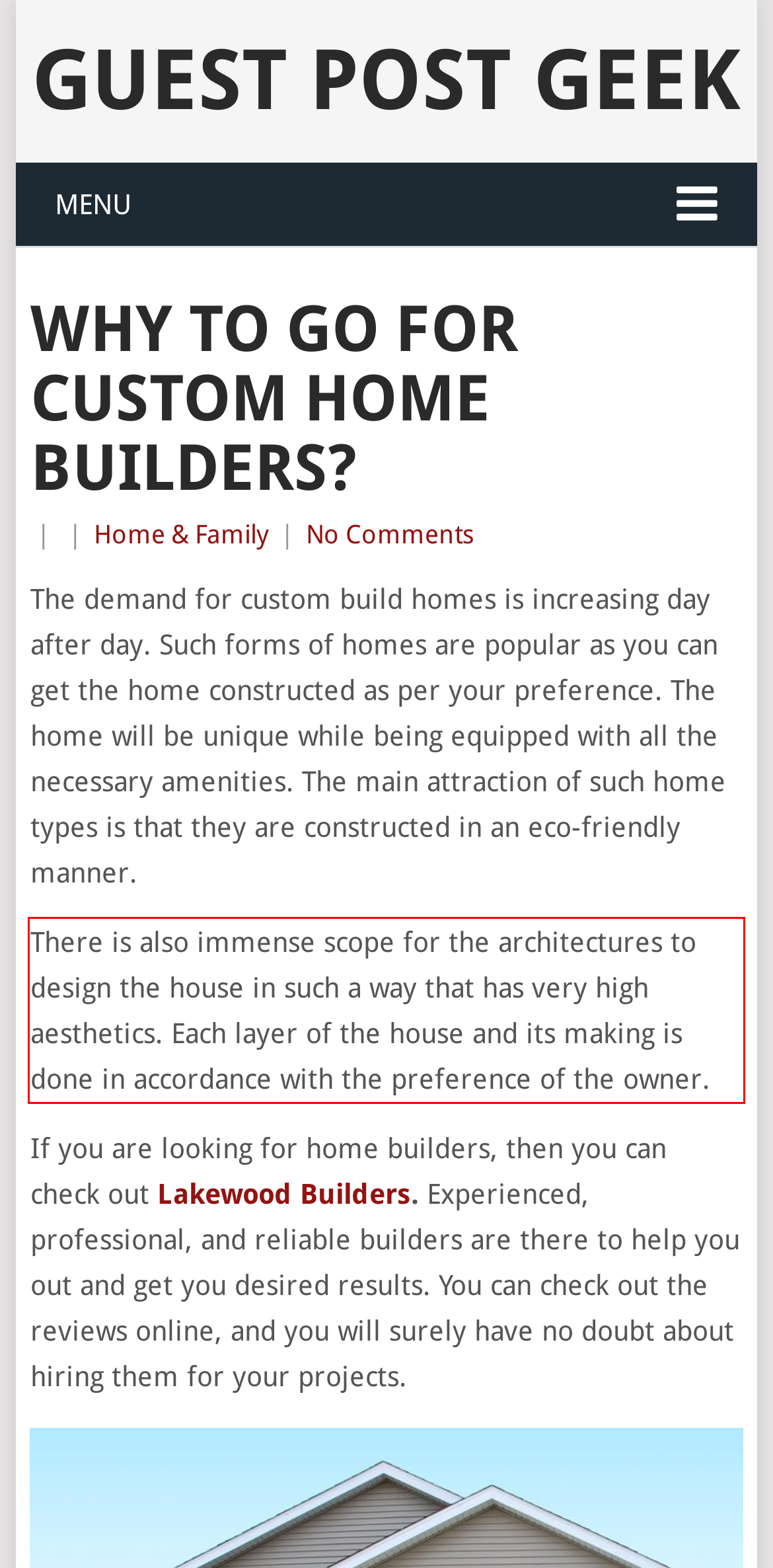Examine the webpage screenshot and use OCR to recognize and output the text within the red bounding box.

There is also immense scope for the architectures to design the house in such a way that has very high aesthetics. Each layer of the house and its making is done in accordance with the preference of the owner.